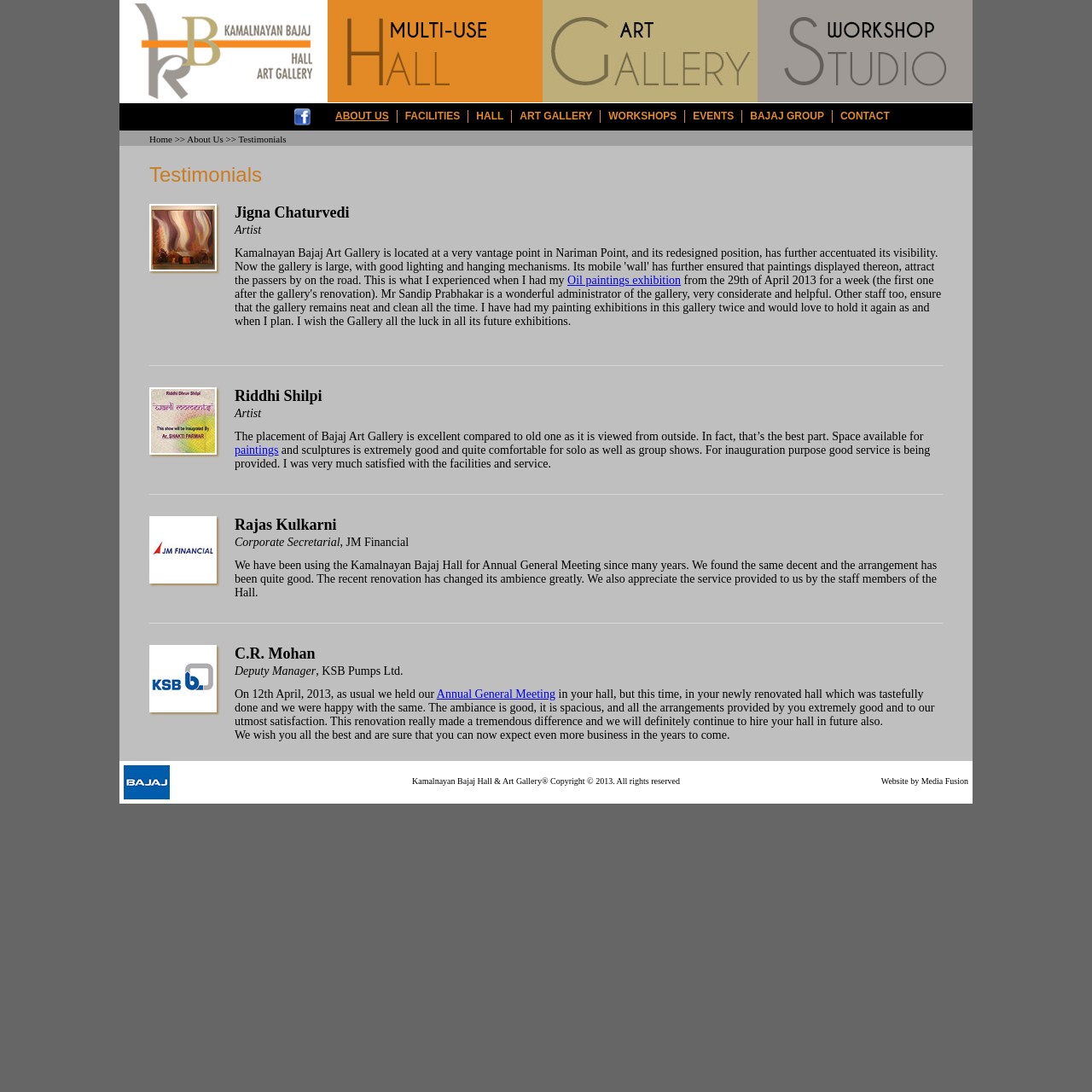What is the category of Jigna Chaturvedi?
Please provide a full and detailed response to the question.

Jigna Chaturvedi is an artist, as indicated by the static text 'Artist' located below her image, within the bounding box coordinates [0.215, 0.205, 0.239, 0.216].